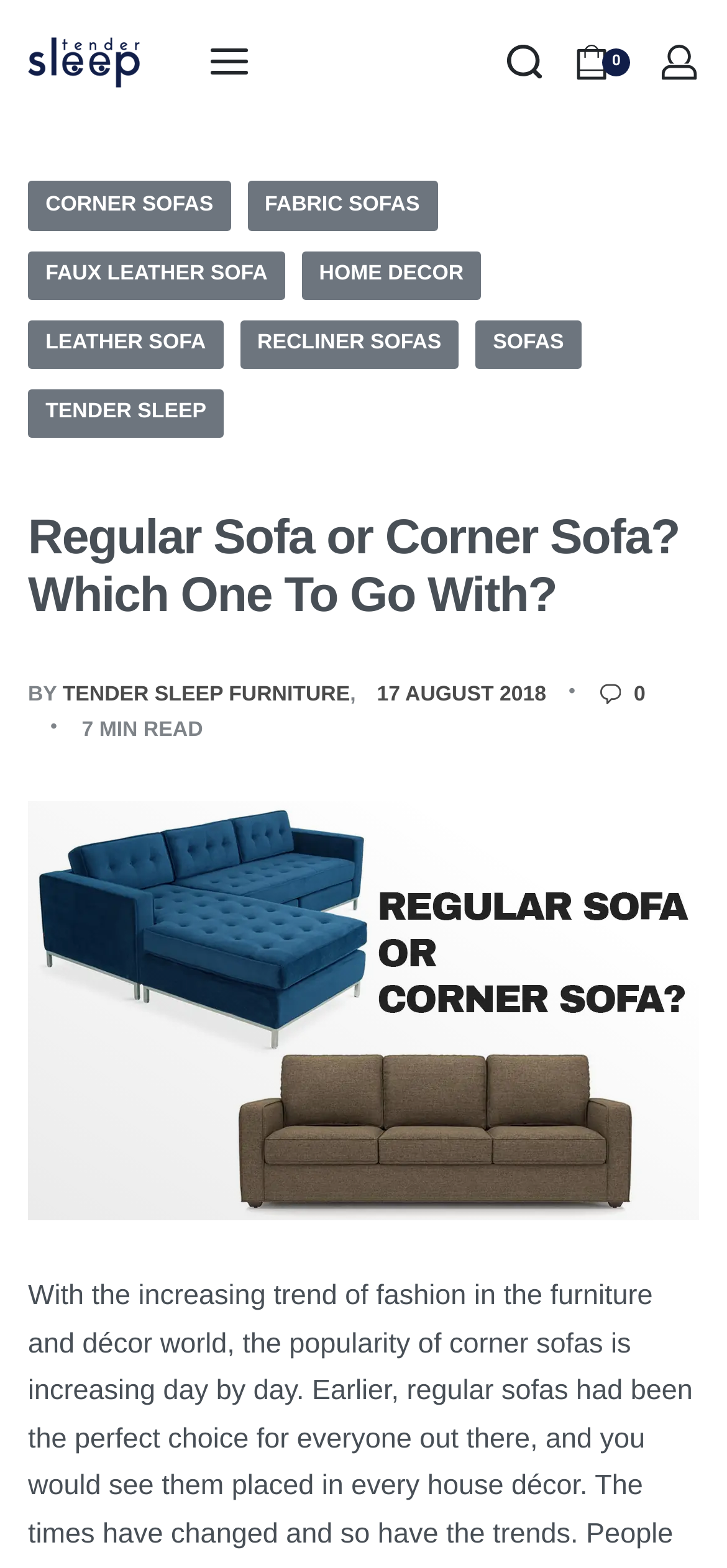Find the primary header on the webpage and provide its text.

Regular Sofa or Corner Sofa? Which One To Go With?